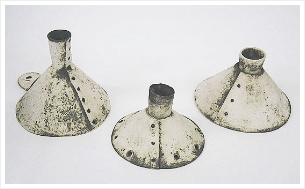Analyze the image and deliver a detailed answer to the question: What is the purpose of Carol Farrow's creations?

The caption explains that Farrow's creations, including the candlesticks, are designed to evoke memories and sensations linked to everyday objects, blending traditional craftsmanship with contemporary aesthetic sensibilities.